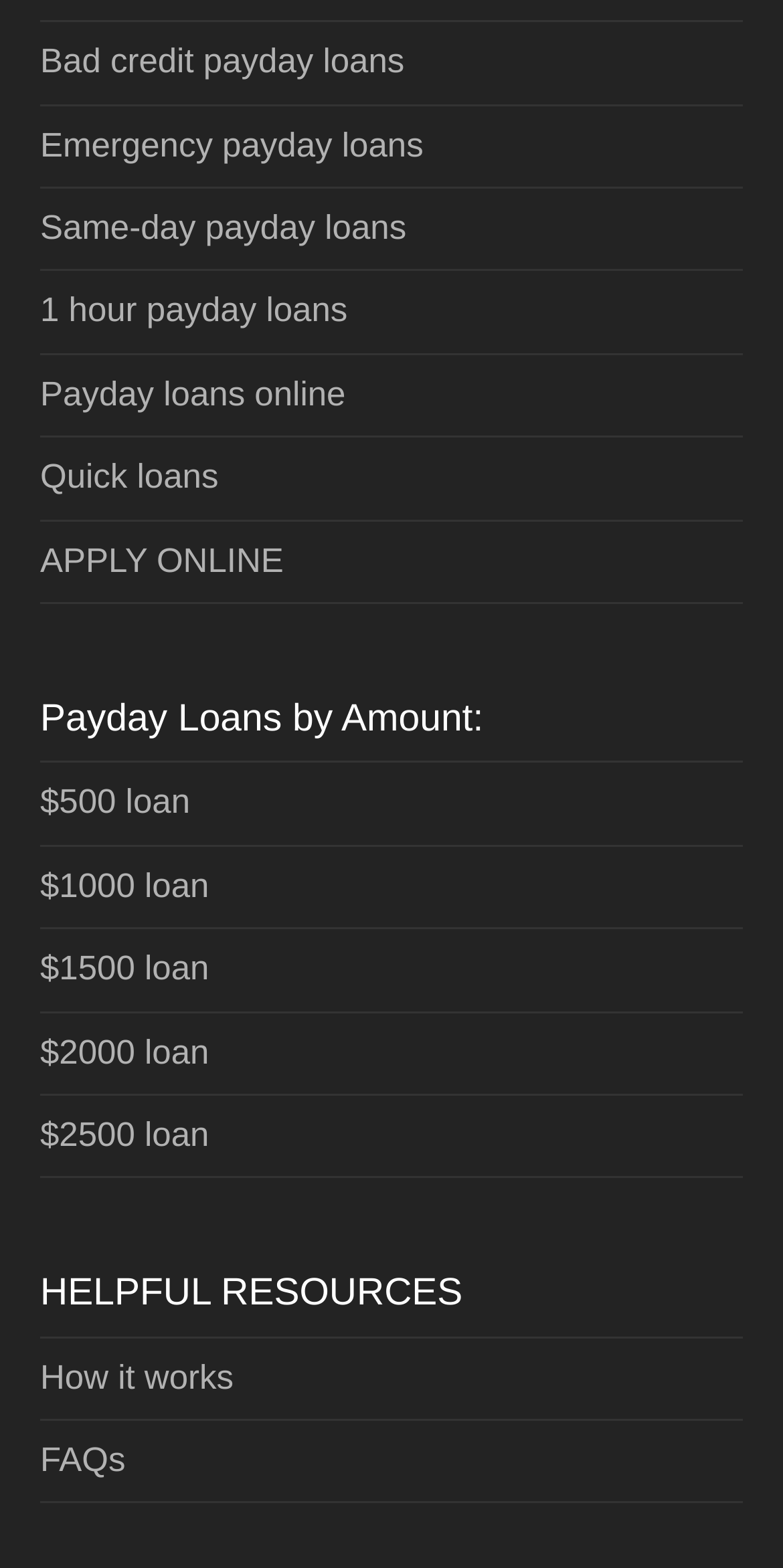Locate the bounding box coordinates of the clickable region to complete the following instruction: "Get a $1000 loan."

[0.051, 0.553, 0.267, 0.577]